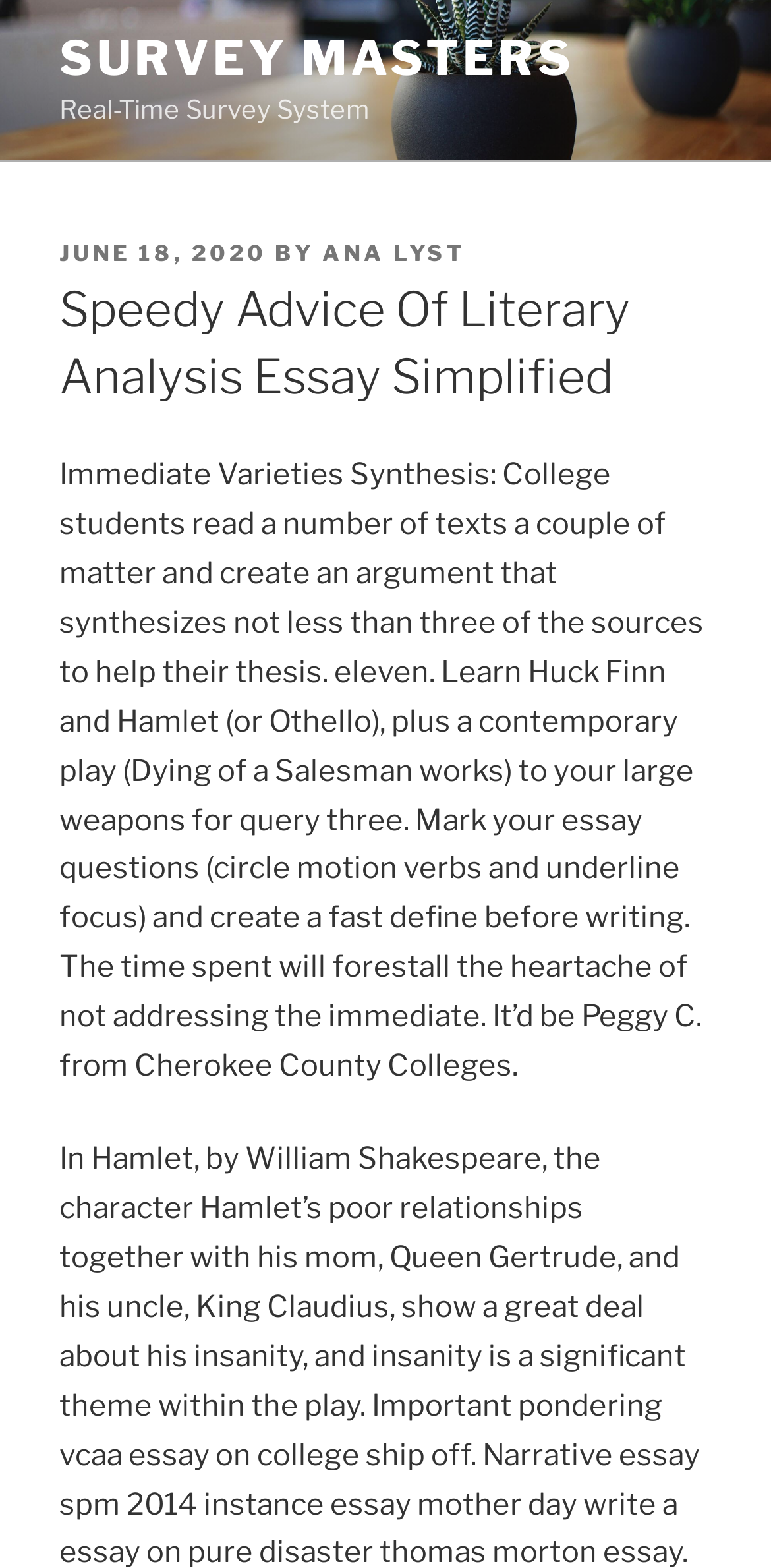Given the element description, predict the bounding box coordinates in the format (top-left x, top-left y, bottom-right x, bottom-right y), using floating point numbers between 0 and 1: June 18, 2020December 9, 2020

[0.077, 0.153, 0.346, 0.17]